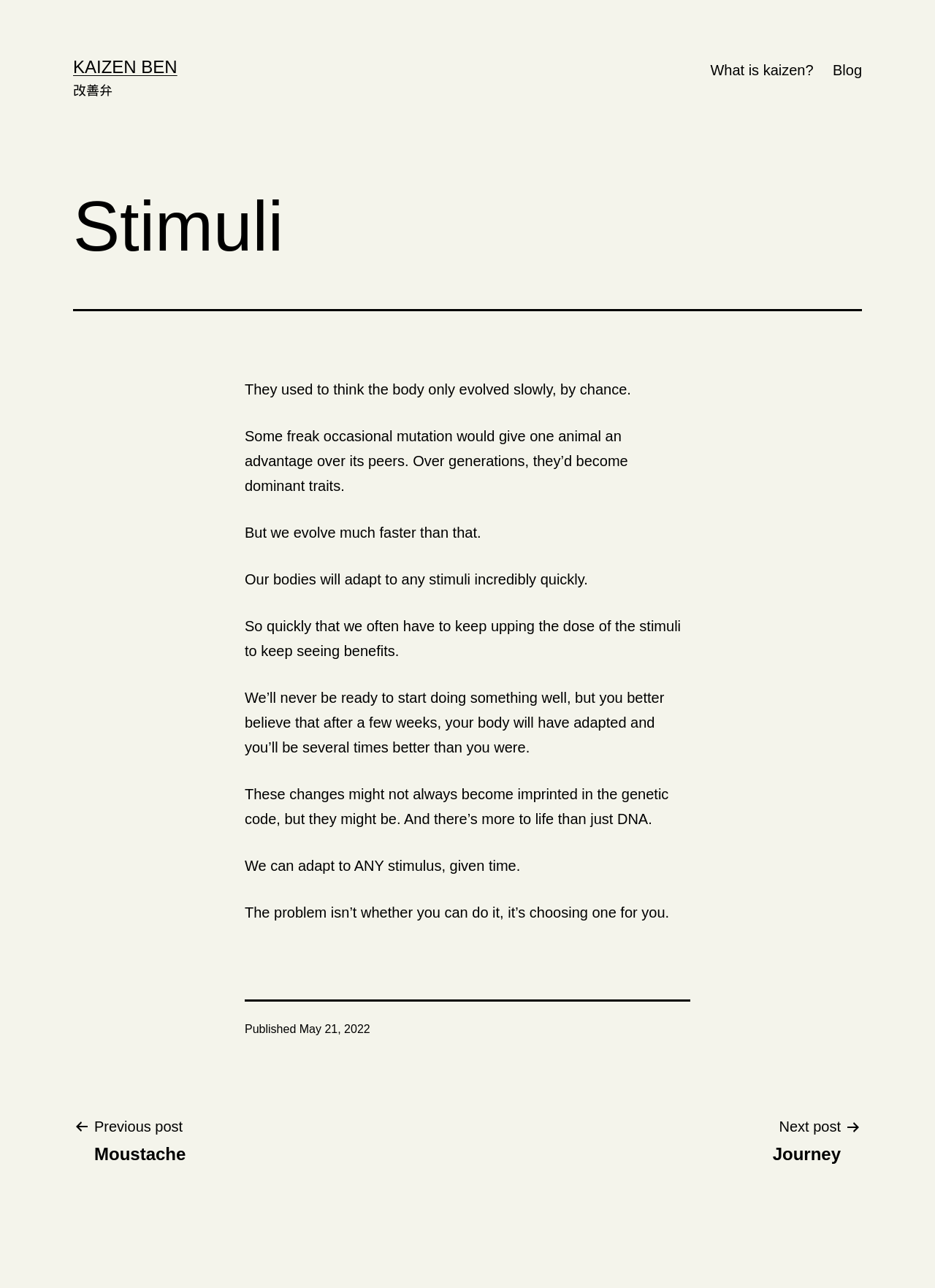What is the title of the previous post?
Please provide a single word or phrase as your answer based on the image.

Moustache